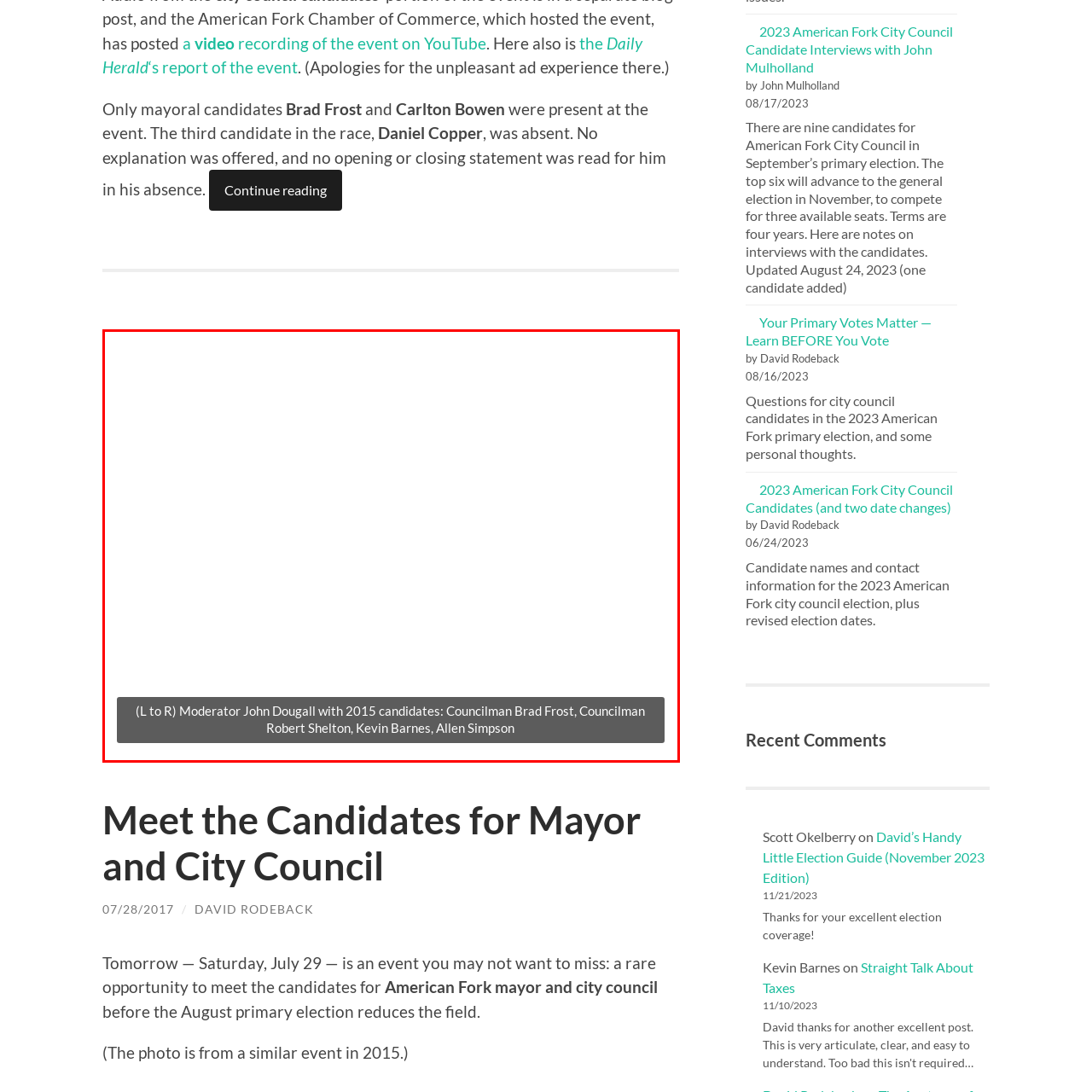Give a detailed caption for the image that is encased within the red bounding box.

The image features a group photo from a 2015 candidate forum, showcasing moderator John Dougall alongside several city council candidates: Councilman Brad Frost, Councilman Robert Shelton, Kevin Barnes, and Allen Simpson. This gathering aimed to familiarize the public with the candidates and their platforms. The context of this image highlights the importance of civic engagement and the electoral process in American Fork, providing a visual reminder of past local political events as the community prepares for upcoming elections.